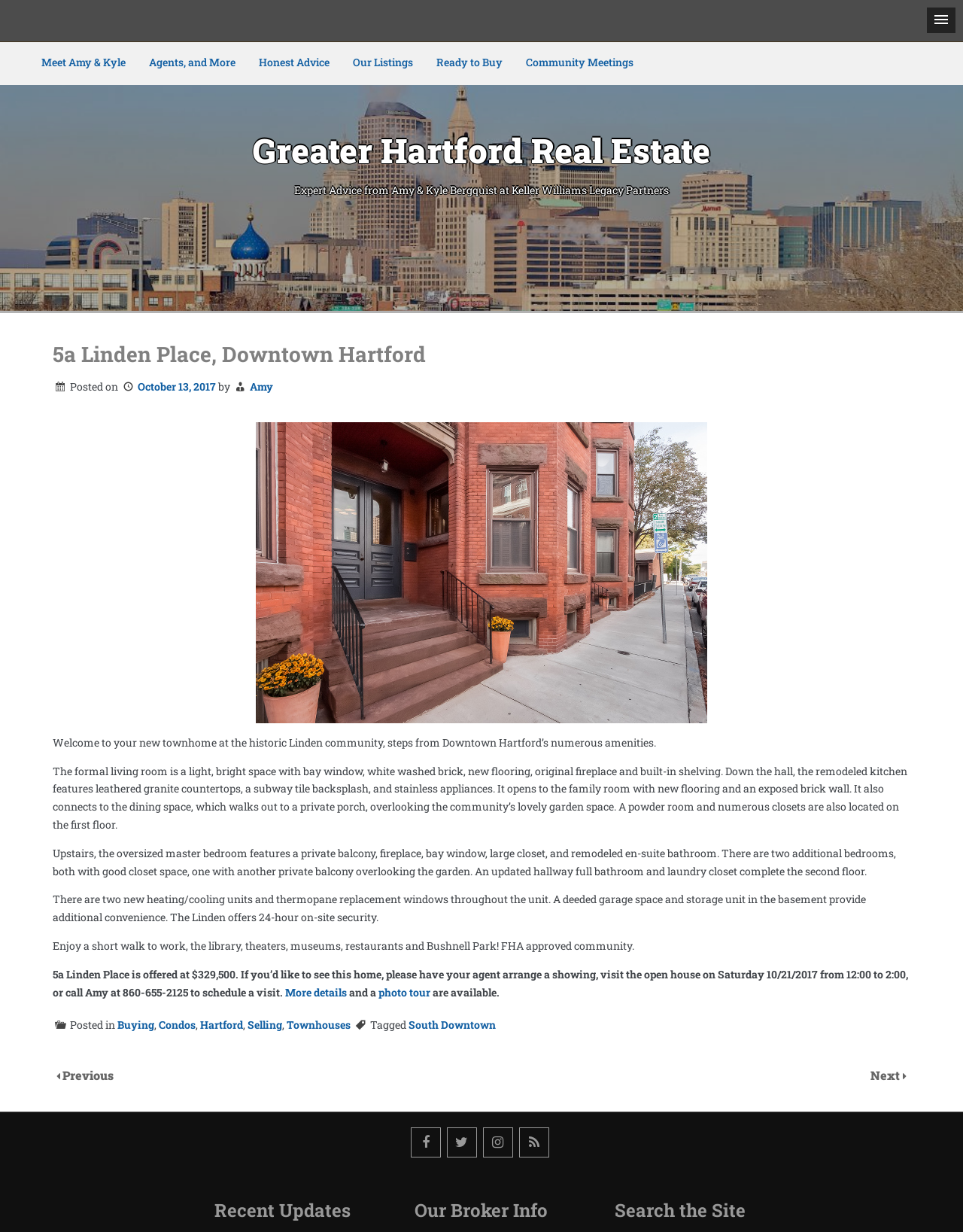Given the content of the image, can you provide a detailed answer to the question?
Who is the author of this property listing?

I found the answer by looking at the text 'Posted by Amy' which is located inside the article element. This text suggests that Amy is the author of this property listing.